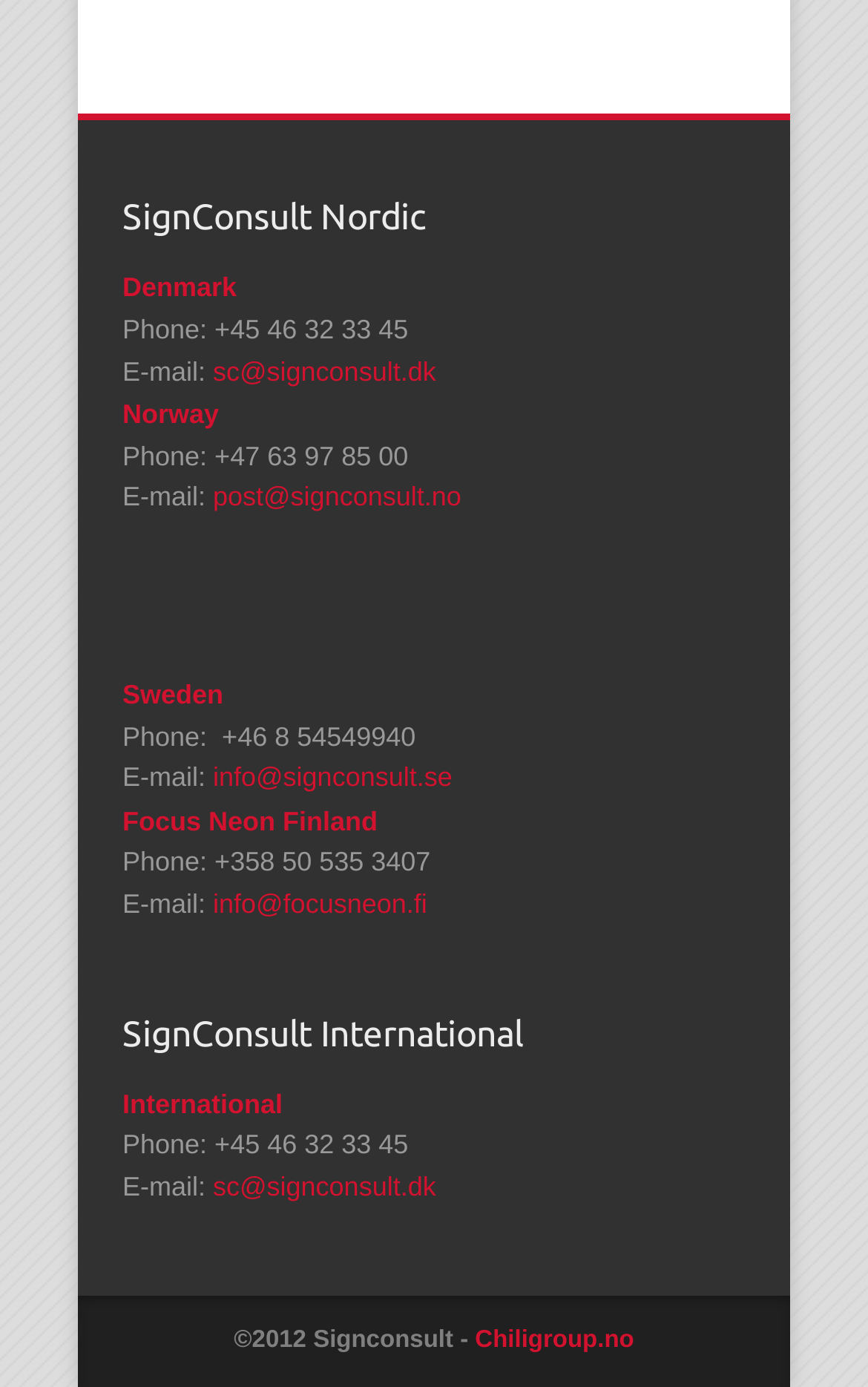Provide a brief response to the question below using a single word or phrase: 
How many countries are listed?

4